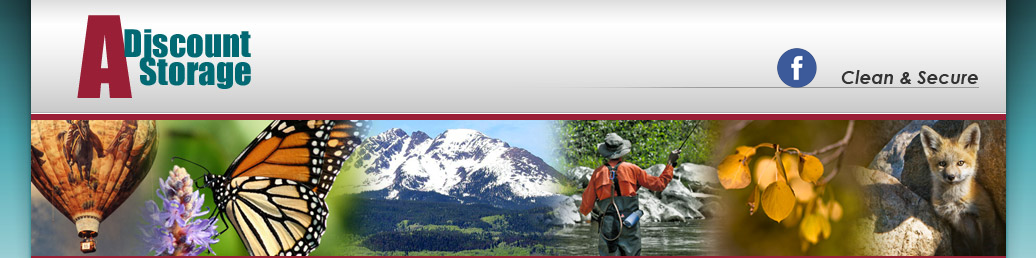Describe the image thoroughly.

The image showcases a vibrant and engaging header for A-Discount Storage, emphasizing their connection to the natural beauty of Colorado. It features a collage of stunning visuals, including:

- A colorful hot-air balloon floating above a landscape, representing the spirit of adventure.
- A close-up of a blooming flower, highlighting the region's rich flora.
- A serene mountain scene, possibly hinting at one of Colorado's majestic peaks.
- An angler fishing in a tranquil stream, showcasing outdoor recreational activities.
- A selection of golden leaves, indicative of the changing seasons.
- A curious fox peering from behind a rocky outcrop, adding a touch of wildlife charm.

The text "A-Discount Storage" is prominently displayed, accompanied by a social media icon for Facebook and the tagline "Clean & Secure," which reinforces the company’s commitment to safe and reliable storage solutions. This header effectively captures the essence of the business while inviting potential customers to explore storage options in a welcoming and picturesque environment.